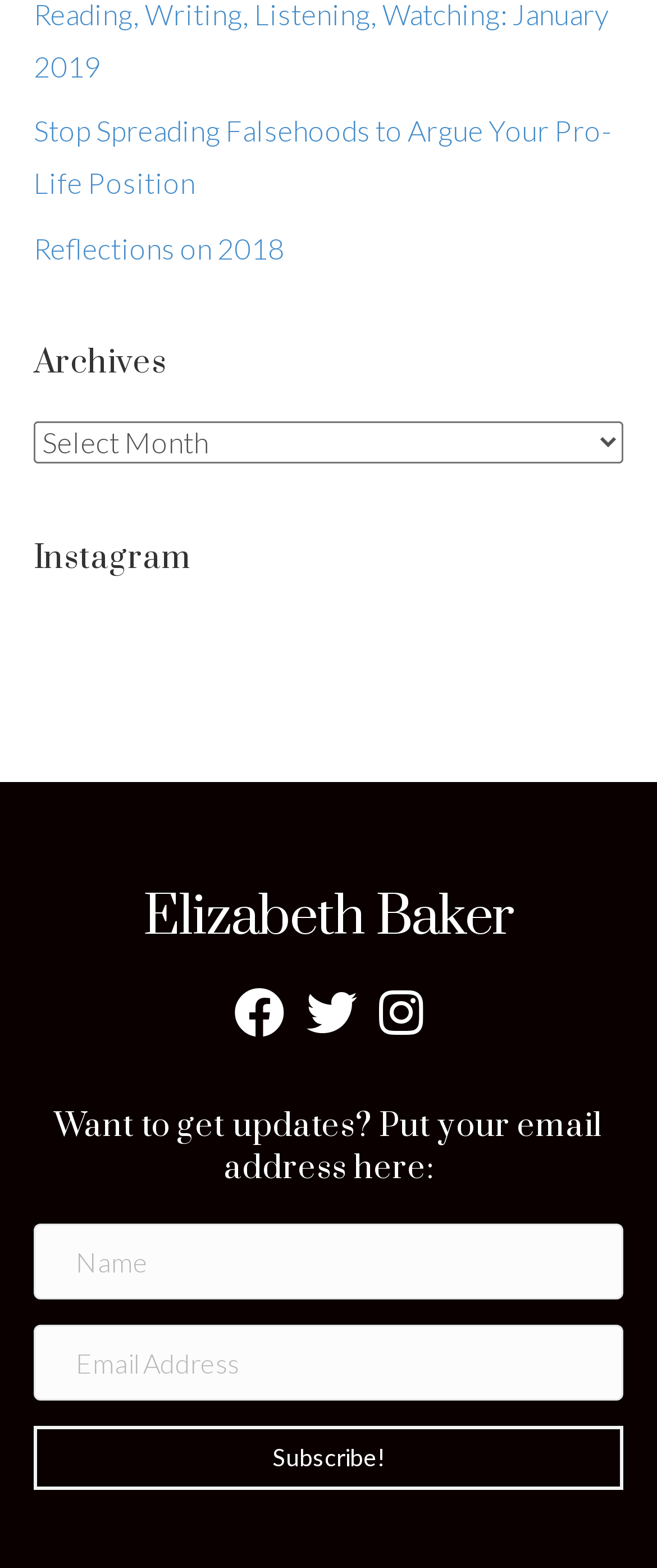Specify the bounding box coordinates of the area to click in order to execute this command: 'Click the 'Stop Spreading Falsehoods to Argue Your Pro-Life Position' link'. The coordinates should consist of four float numbers ranging from 0 to 1, and should be formatted as [left, top, right, bottom].

[0.051, 0.072, 0.931, 0.128]